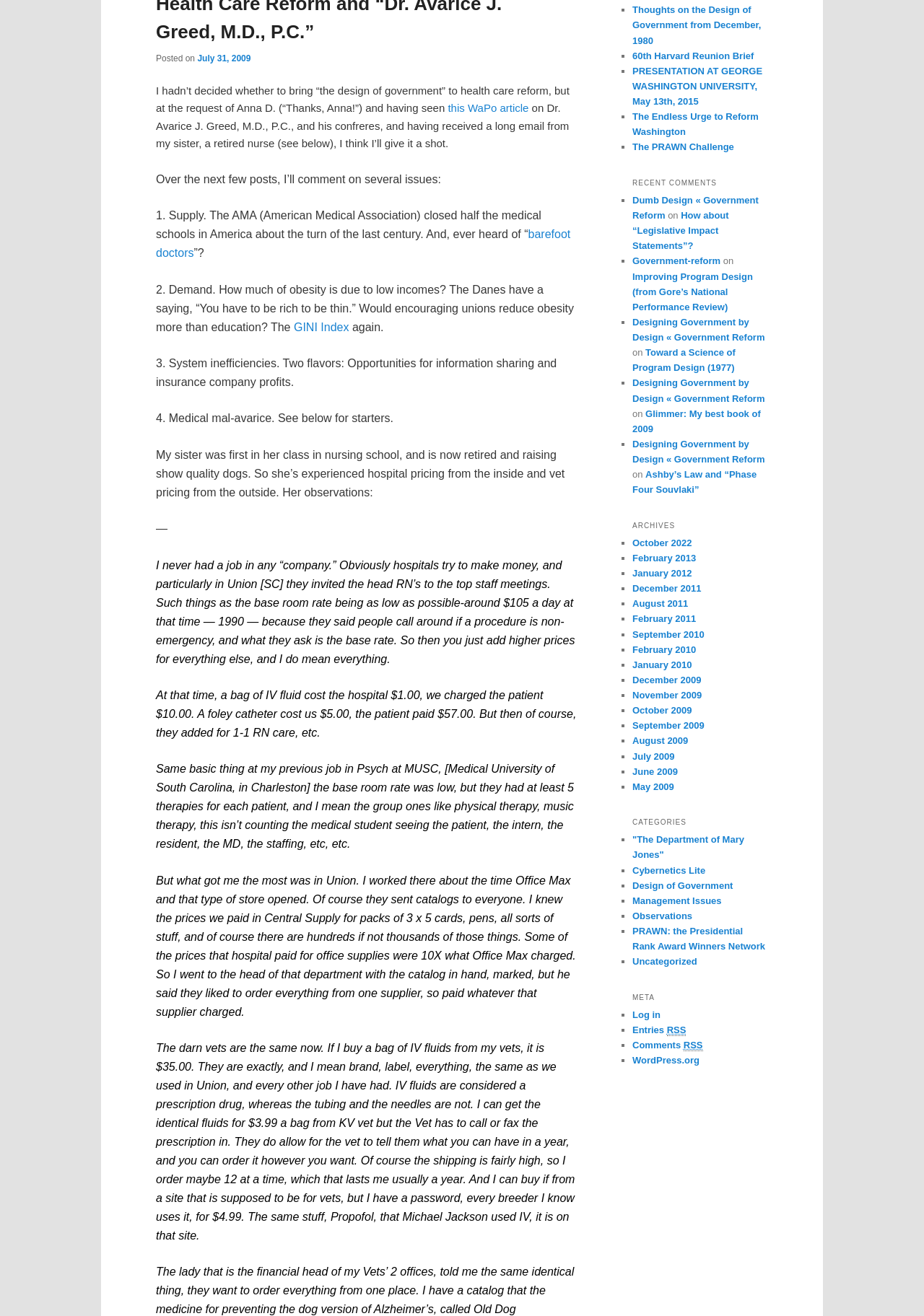Please determine the bounding box coordinates for the UI element described as: "August 2009".

[0.684, 0.559, 0.745, 0.567]